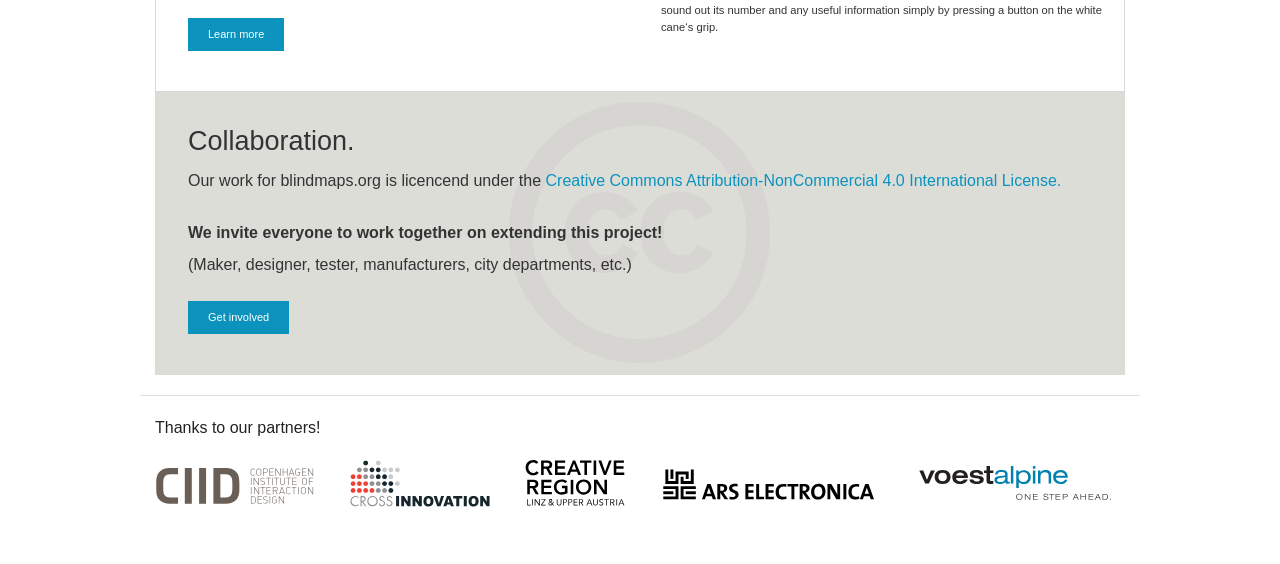Pinpoint the bounding box coordinates of the element you need to click to execute the following instruction: "Explore the Ars Electronica website". The bounding box should be represented by four float numbers between 0 and 1, in the format [left, top, right, bottom].

[0.515, 0.828, 0.687, 0.873]